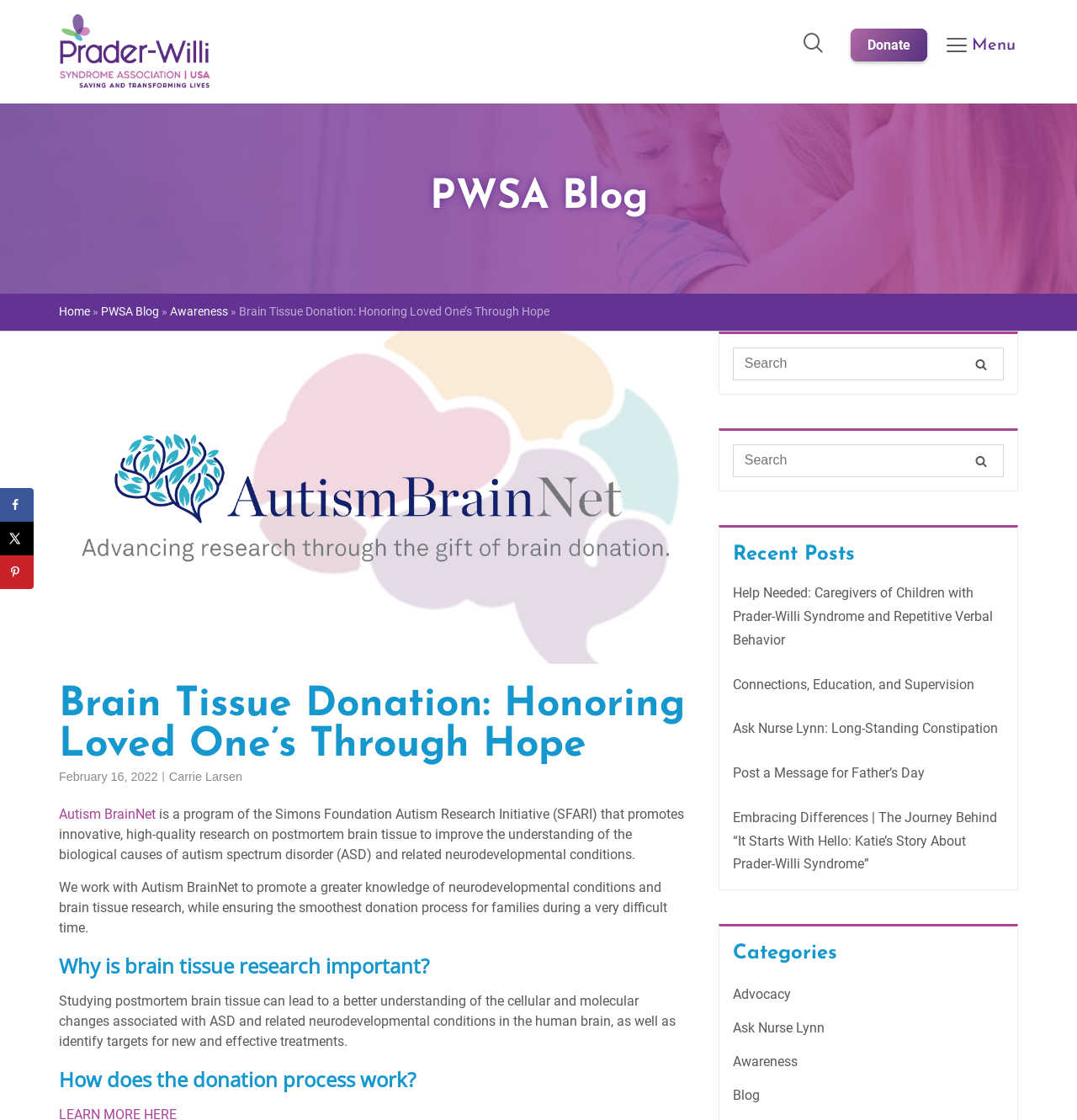Determine the bounding box coordinates of the UI element described below. Use the format (top-left x, top-left y, bottom-right x, bottom-right y) with floating point numbers between 0 and 1: Ask Nurse Lynn

[0.68, 0.906, 0.765, 0.93]